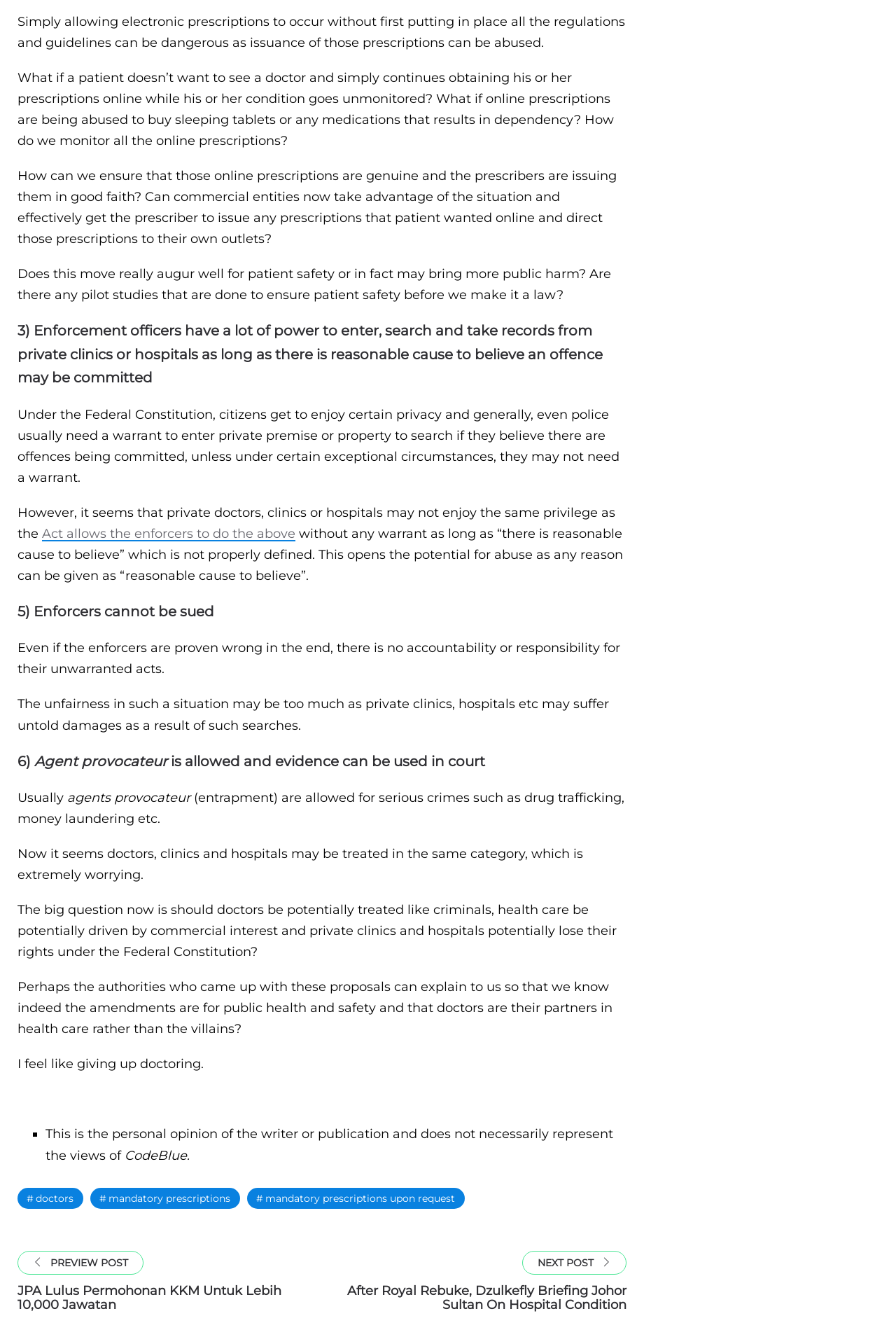Given the element description "mandatory prescriptions upon request", identify the bounding box of the corresponding UI element.

[0.276, 0.893, 0.519, 0.909]